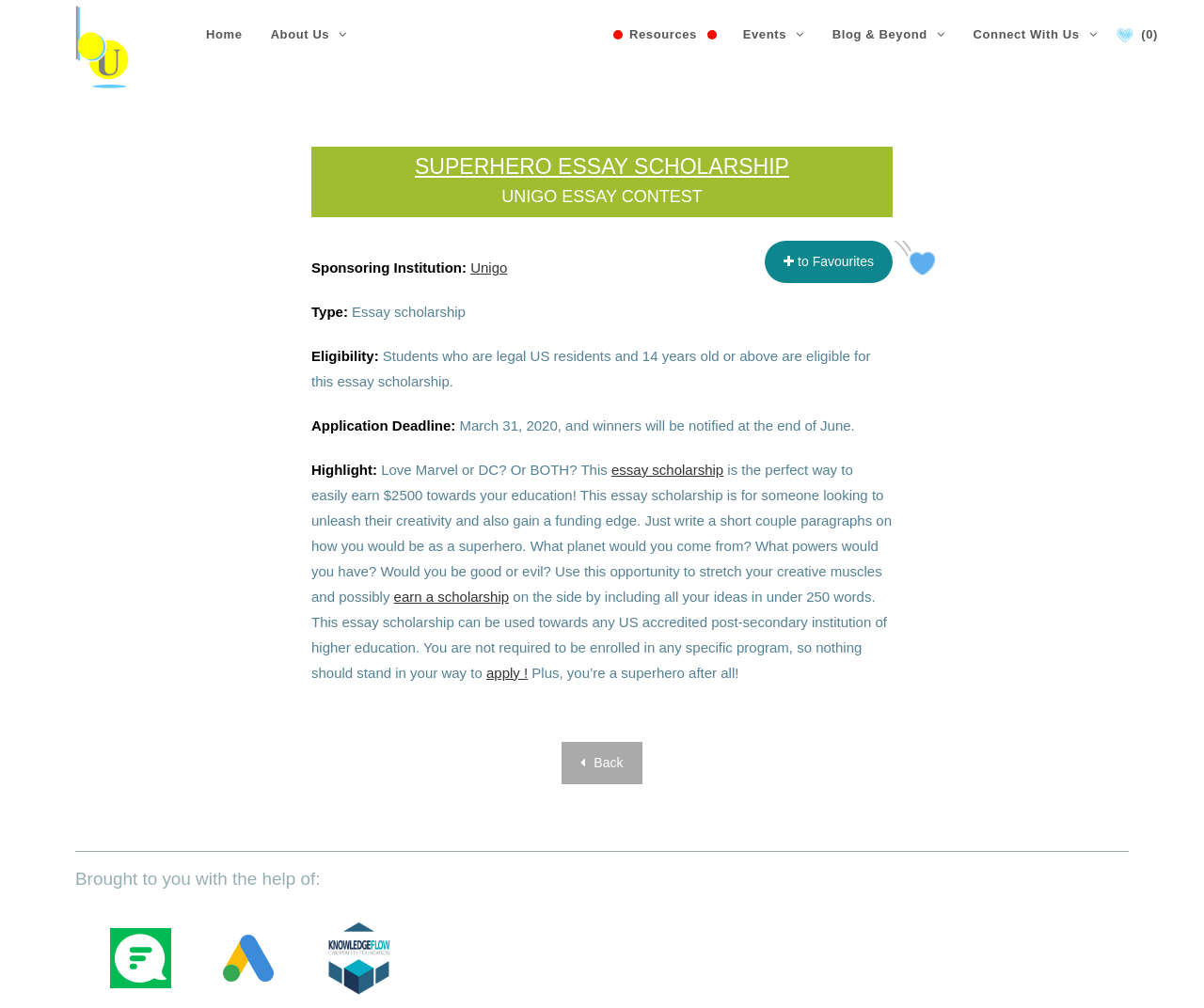What is the age requirement for eligibility?
From the screenshot, supply a one-word or short-phrase answer.

14 years old or above